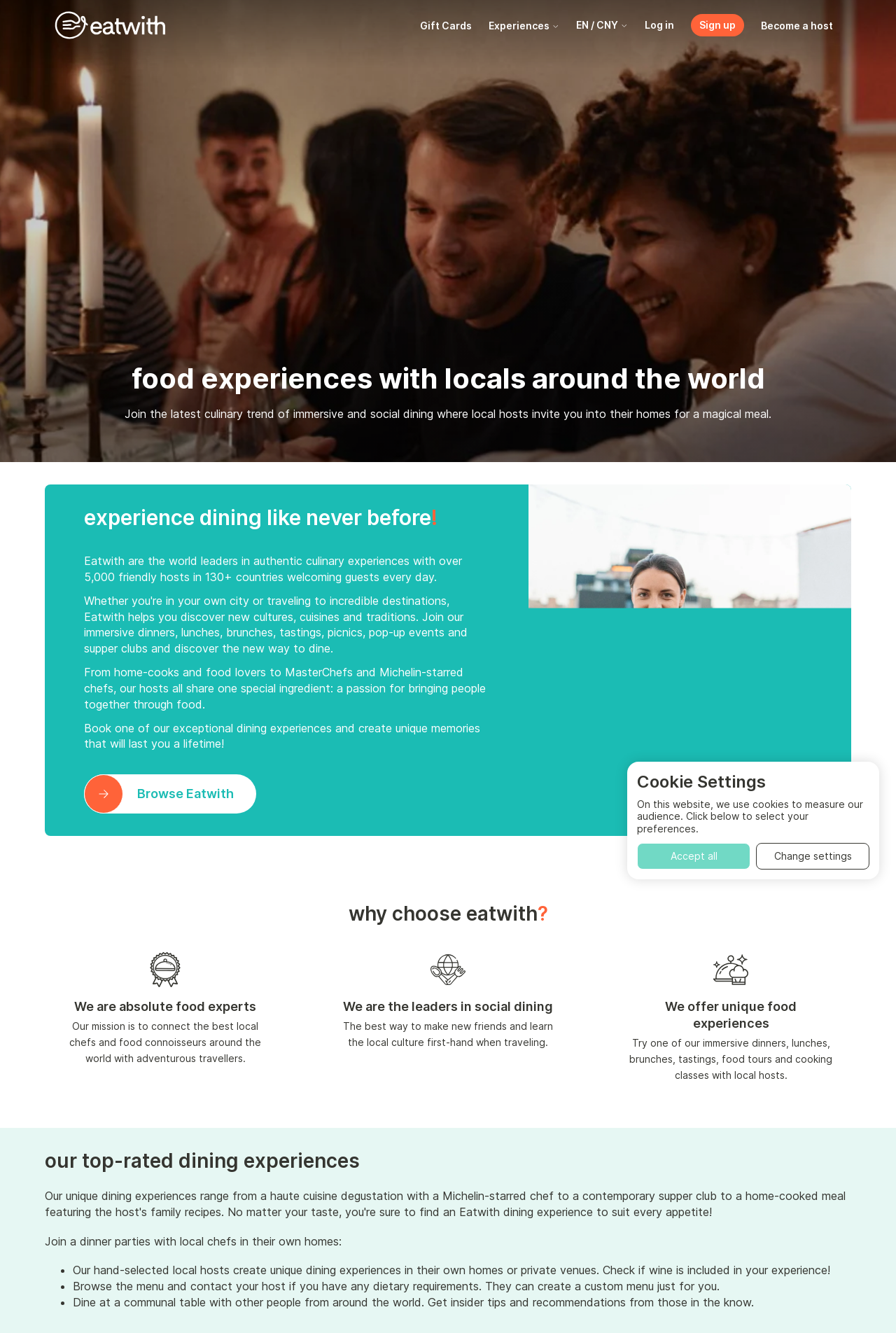Give an extensive and precise description of the webpage.

The webpage is about Eatwith, a platform that offers unique food experiences with local hosts. At the top, there are links to "Gift Cards" and "Experiences", accompanied by an image. Below this, there is a dropdown menu for selecting a locale and currency.

The main content of the page is divided into sections. The first section has a heading that reads "food experiences with locals around the world" and a brief description of the platform. There is also a call-to-action button to "Browse Eatwith".

The next section has a heading that reads "experience dining like never before!" and provides more information about the platform, including the number of hosts and countries available. There are also three paragraphs of text that describe the benefits of using Eatwith.

Below this, there is a section with a heading that reads "why choose eatwith?" and three subheadings that highlight the platform's expertise in food, leadership in social dining, and unique food experiences. Each subheading is accompanied by an image and a brief description.

The next section has a heading that reads "our top-rated dining experiences" and provides information about the types of dining experiences available, including dinner parties with local chefs. There are also three bullet points that describe the benefits of these experiences.

Finally, at the bottom of the page, there is a section with a heading that reads "Cookie Settings" and provides information about the use of cookies on the website. There are also two buttons to "Accept all" or "Change settings".